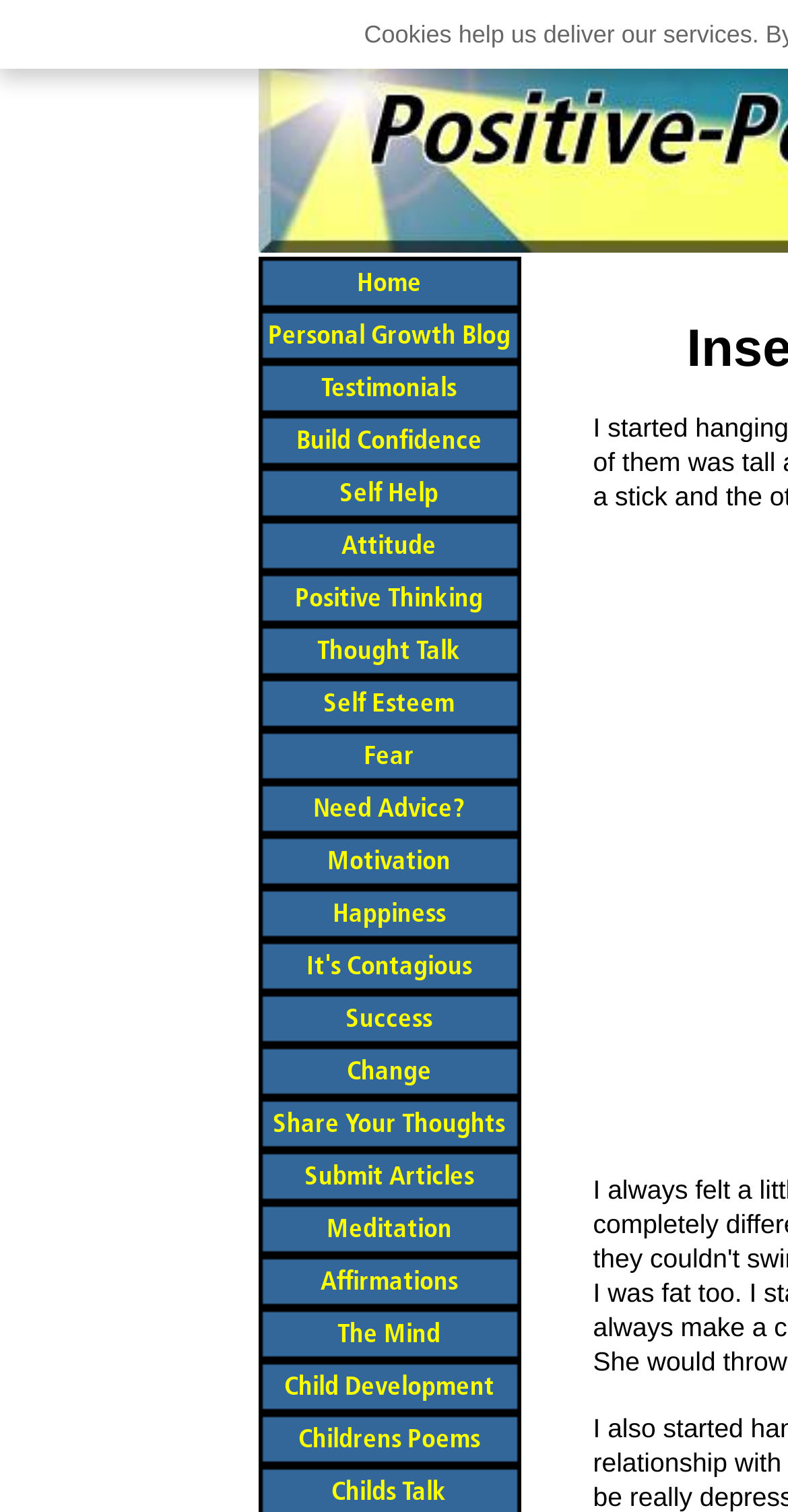Please identify the bounding box coordinates of the area that needs to be clicked to fulfill the following instruction: "get motivation."

[0.327, 0.552, 0.66, 0.587]